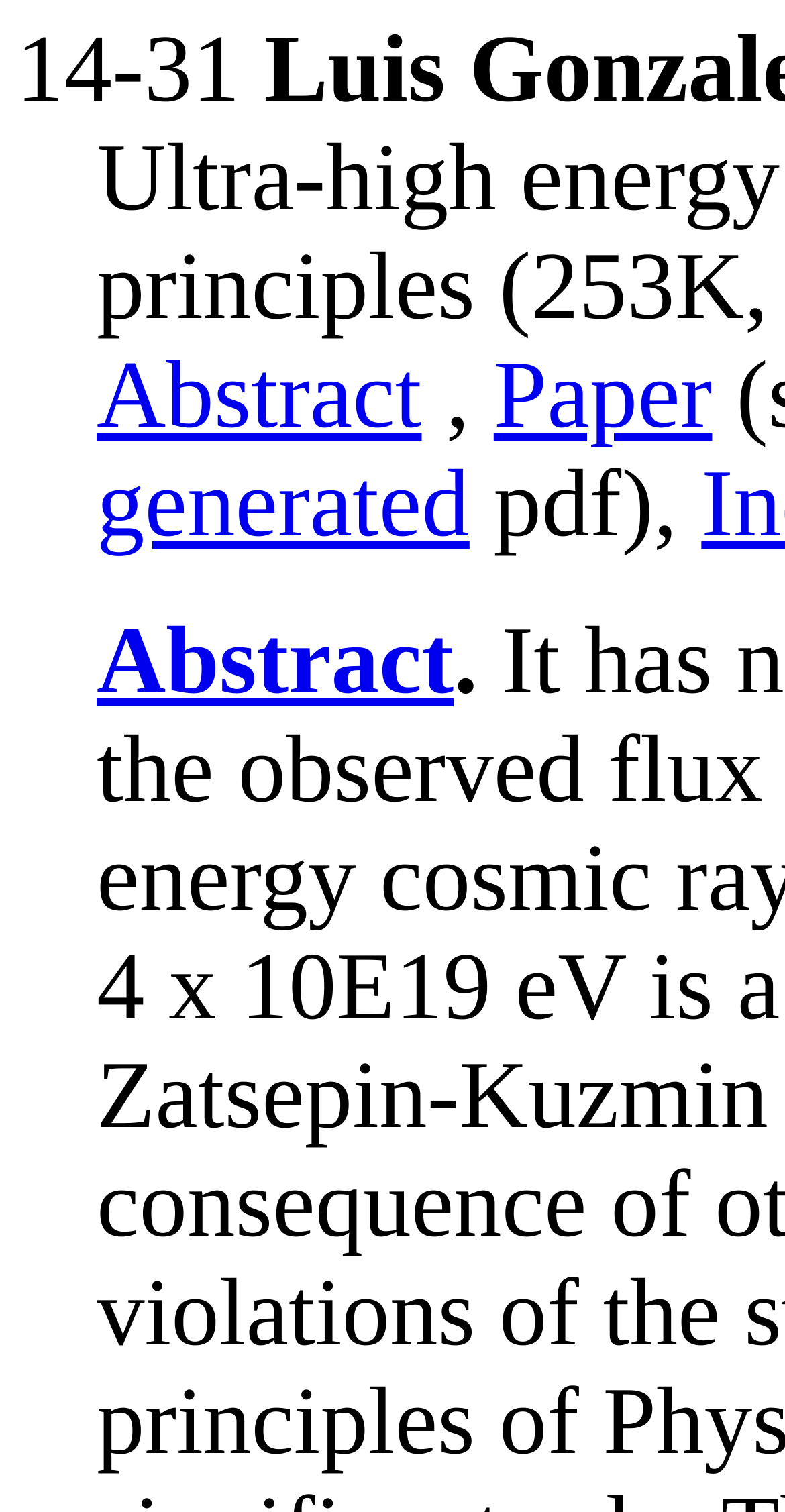Please provide a comprehensive answer to the question based on the screenshot: What is the first option to view the paper?

The first option to view the paper is 'Abstract' because it is the first link provided on the webpage, located at coordinates [0.123, 0.228, 0.537, 0.297].